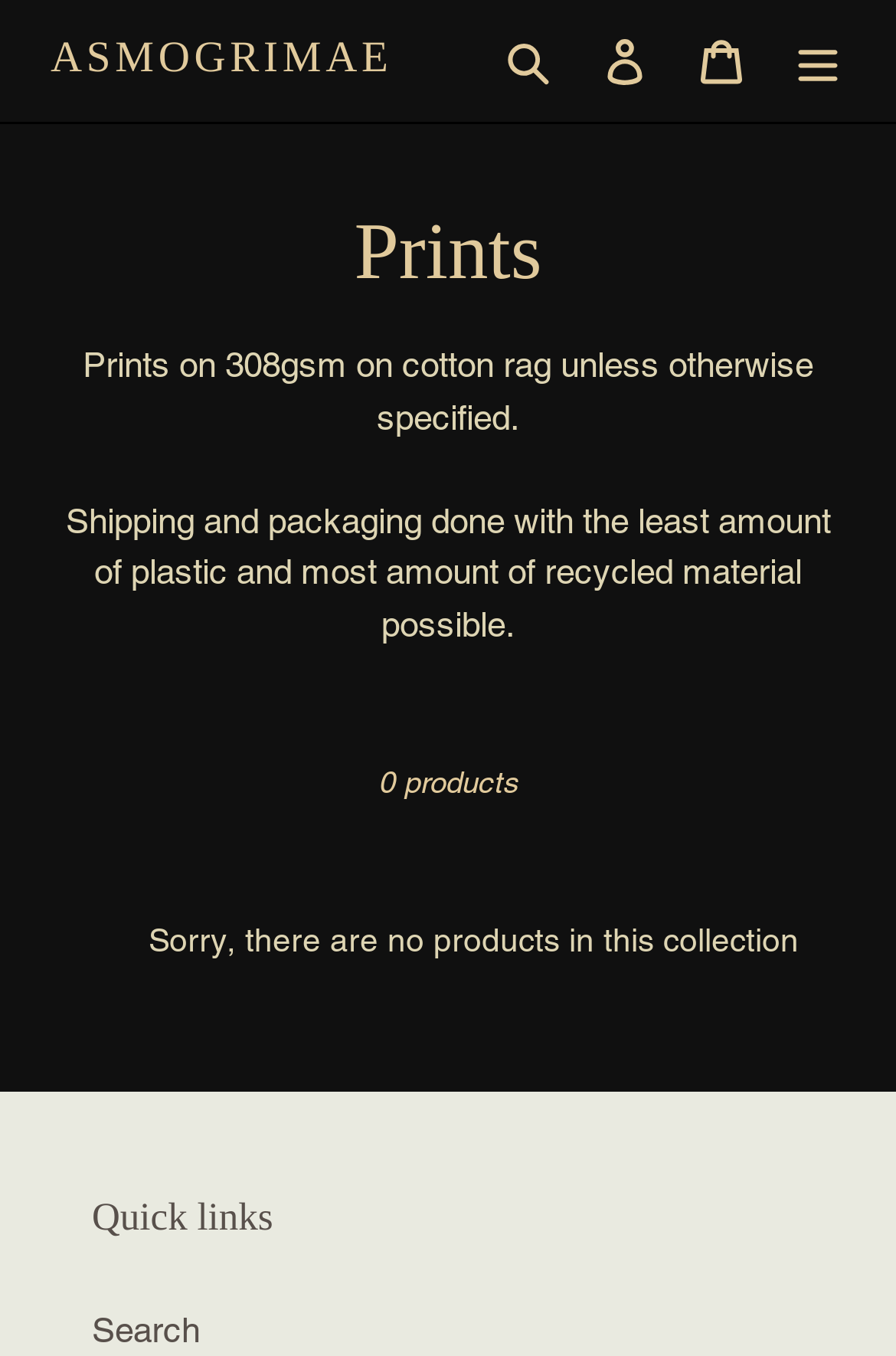How many products are in this collection?
Give a thorough and detailed response to the question.

The webpage displays the text '0 products' which suggests that there are no products in this collection.